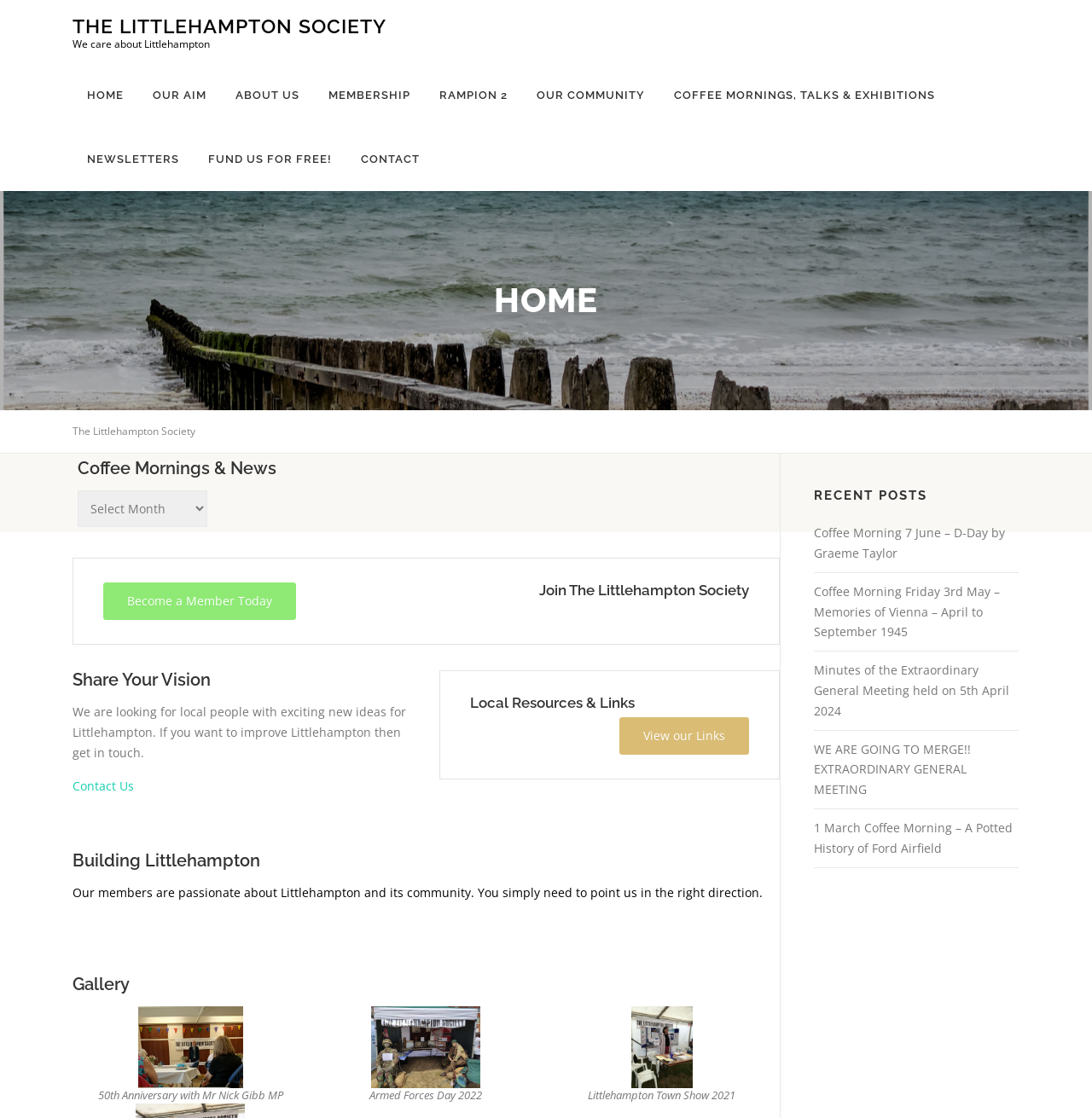Answer the question below in one word or phrase:
What is the theme of the website?

Community and local issues